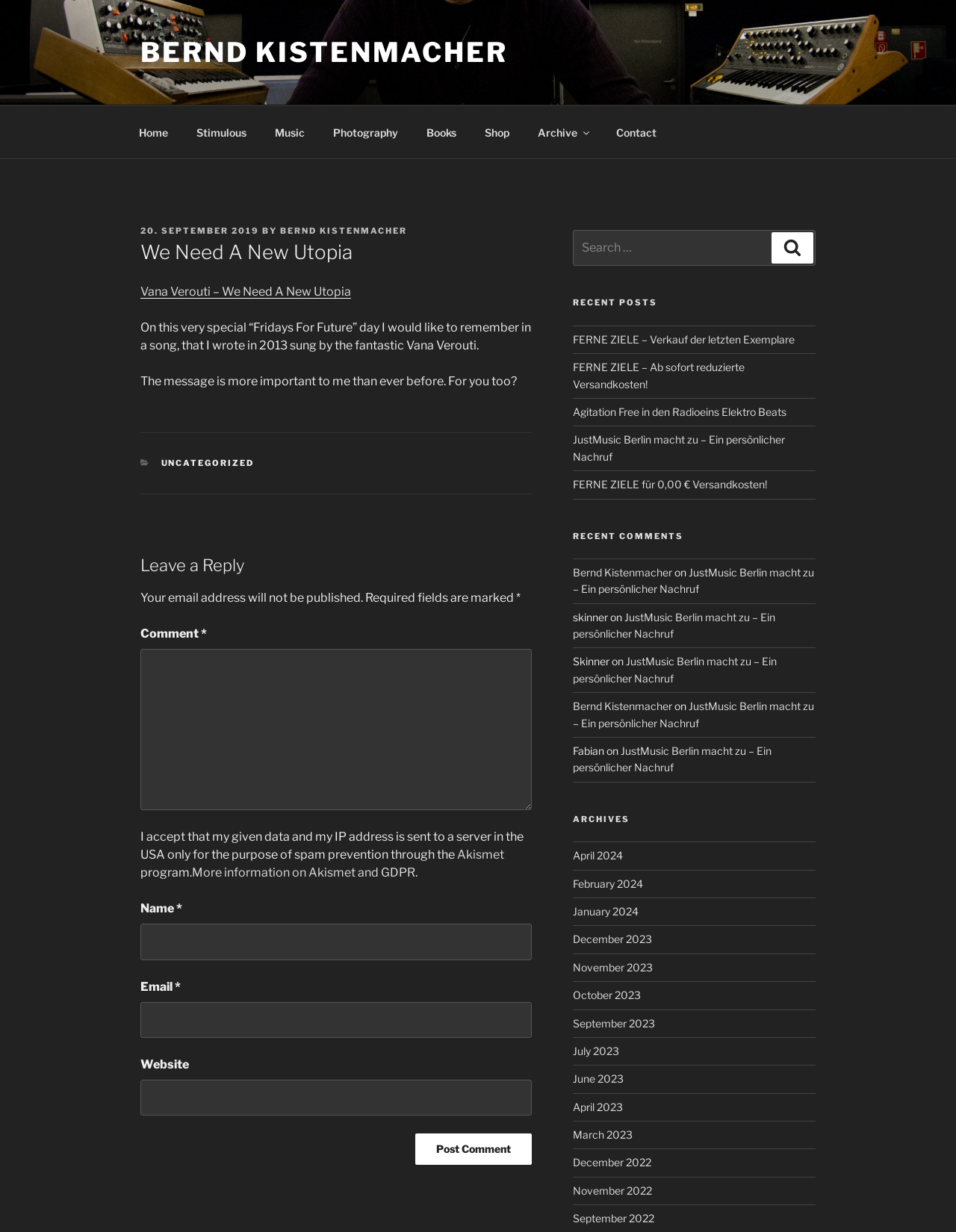What is the title of the song mentioned in the post? Analyze the screenshot and reply with just one word or a short phrase.

We Need A New Utopia